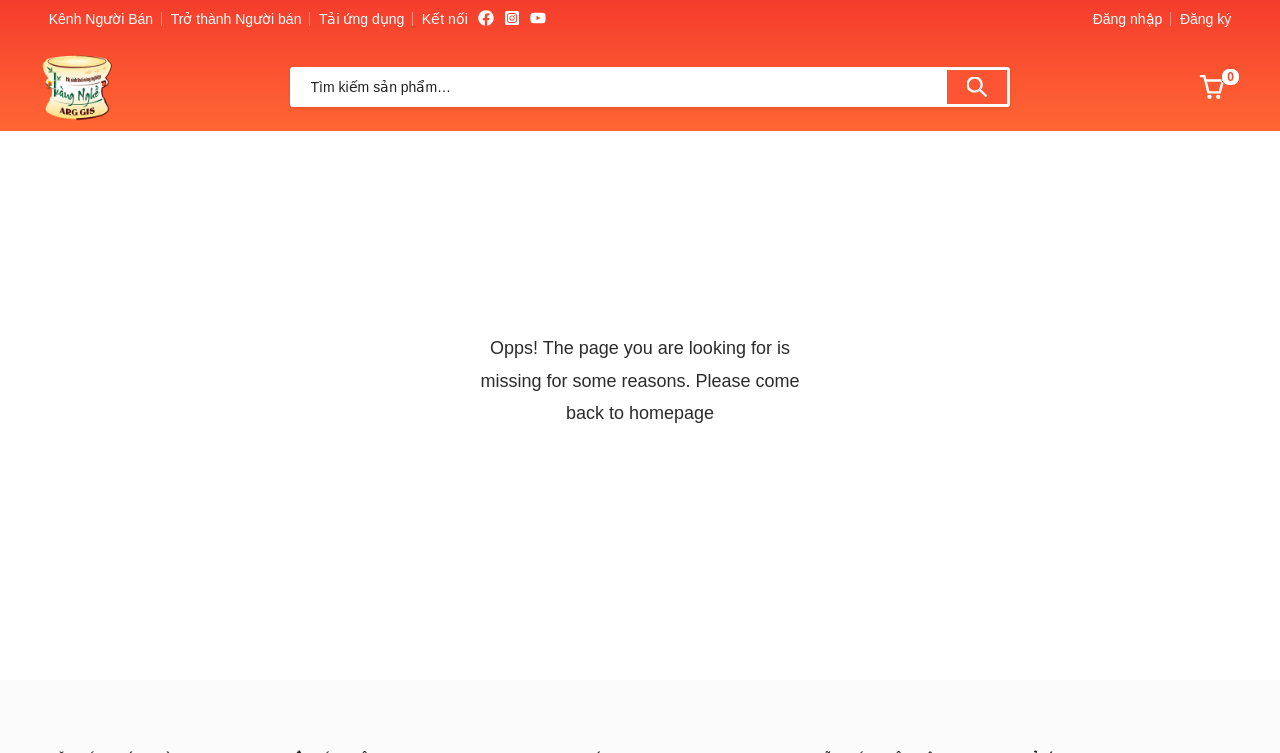Can you find the bounding box coordinates for the element to click on to achieve the instruction: "Click on Tải ứng dụng"?

[0.242, 0.007, 0.323, 0.044]